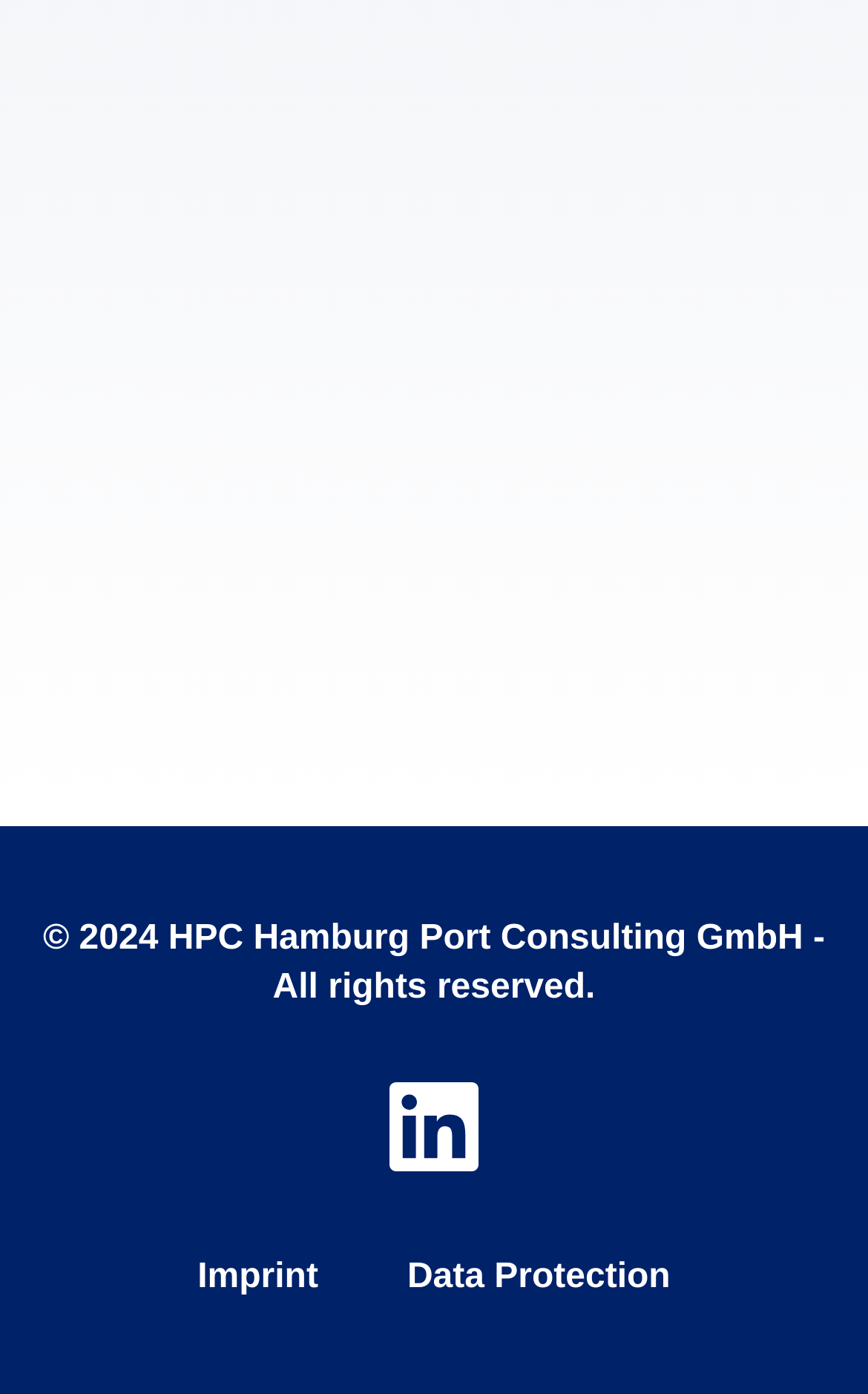What are the two links at the bottom of the webpage for?
Provide an in-depth and detailed explanation in response to the question.

I found the two links at the bottom of the webpage by looking at the link elements, which say 'Imprint' and 'Data Protection', respectively. These links are likely for providing information about the company's imprint and data protection policies.